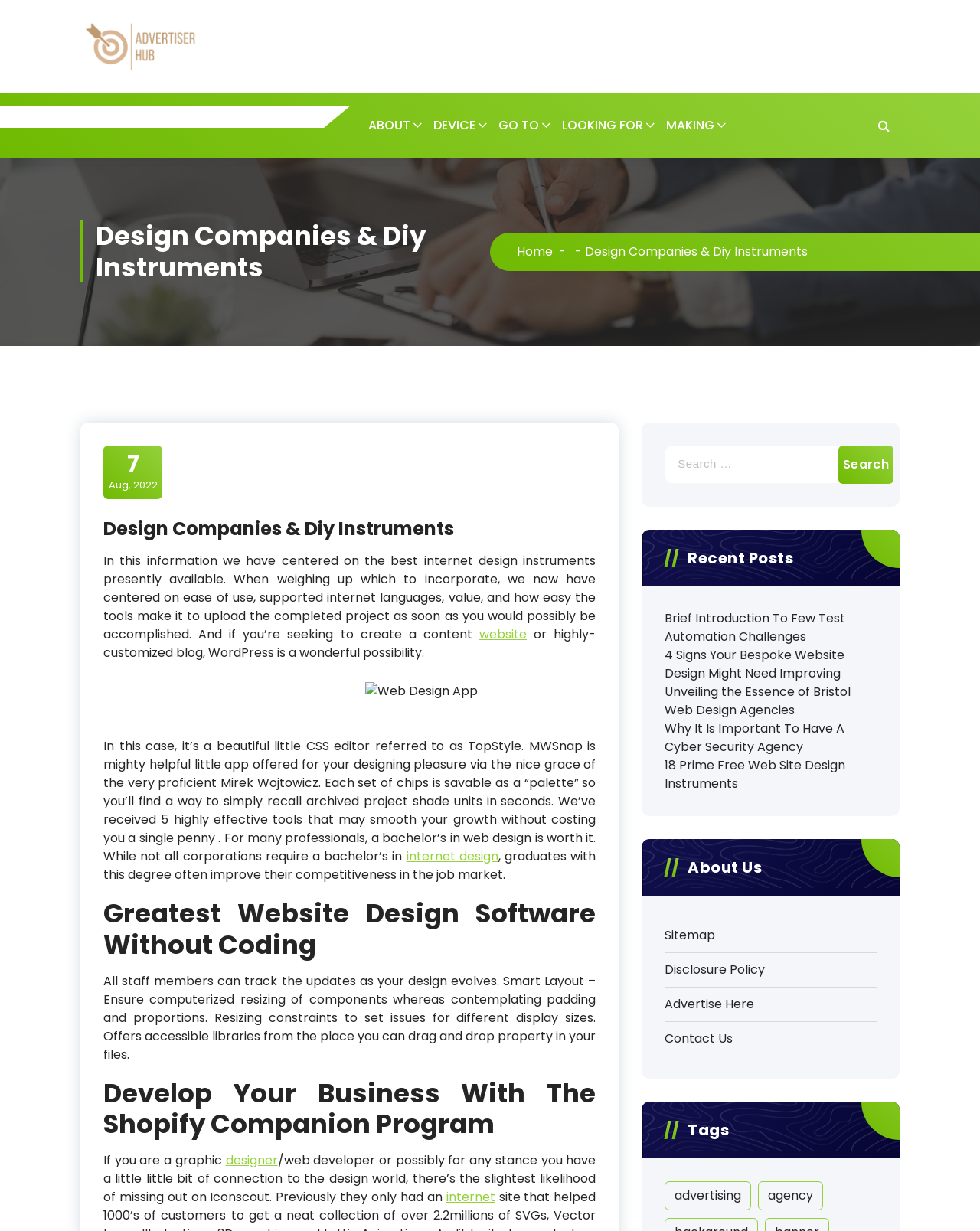Specify the bounding box coordinates of the element's region that should be clicked to achieve the following instruction: "Go to the about page". The bounding box coordinates consist of four float numbers between 0 and 1, in the format [left, top, right, bottom].

[0.366, 0.076, 0.434, 0.128]